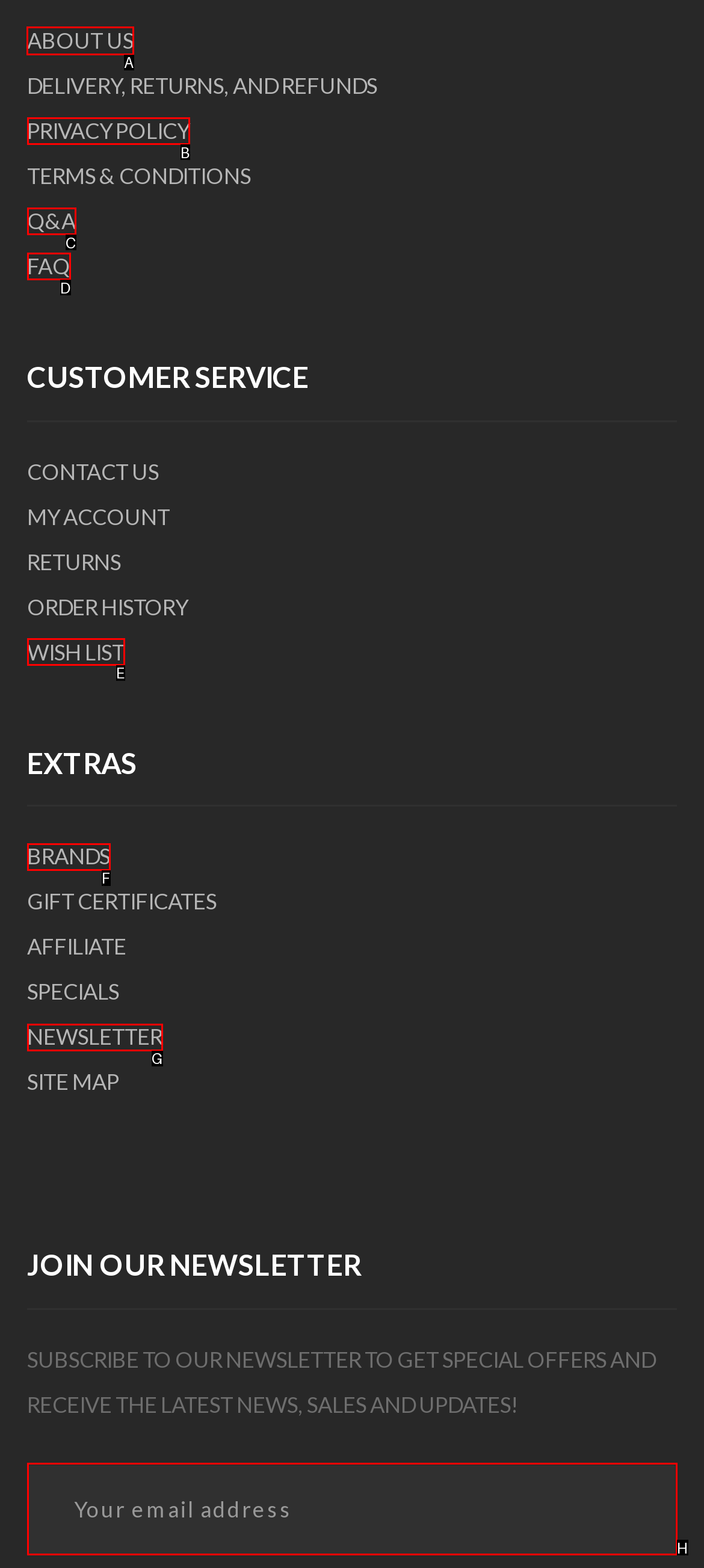Determine which option should be clicked to carry out this task: go to about us page
State the letter of the correct choice from the provided options.

A